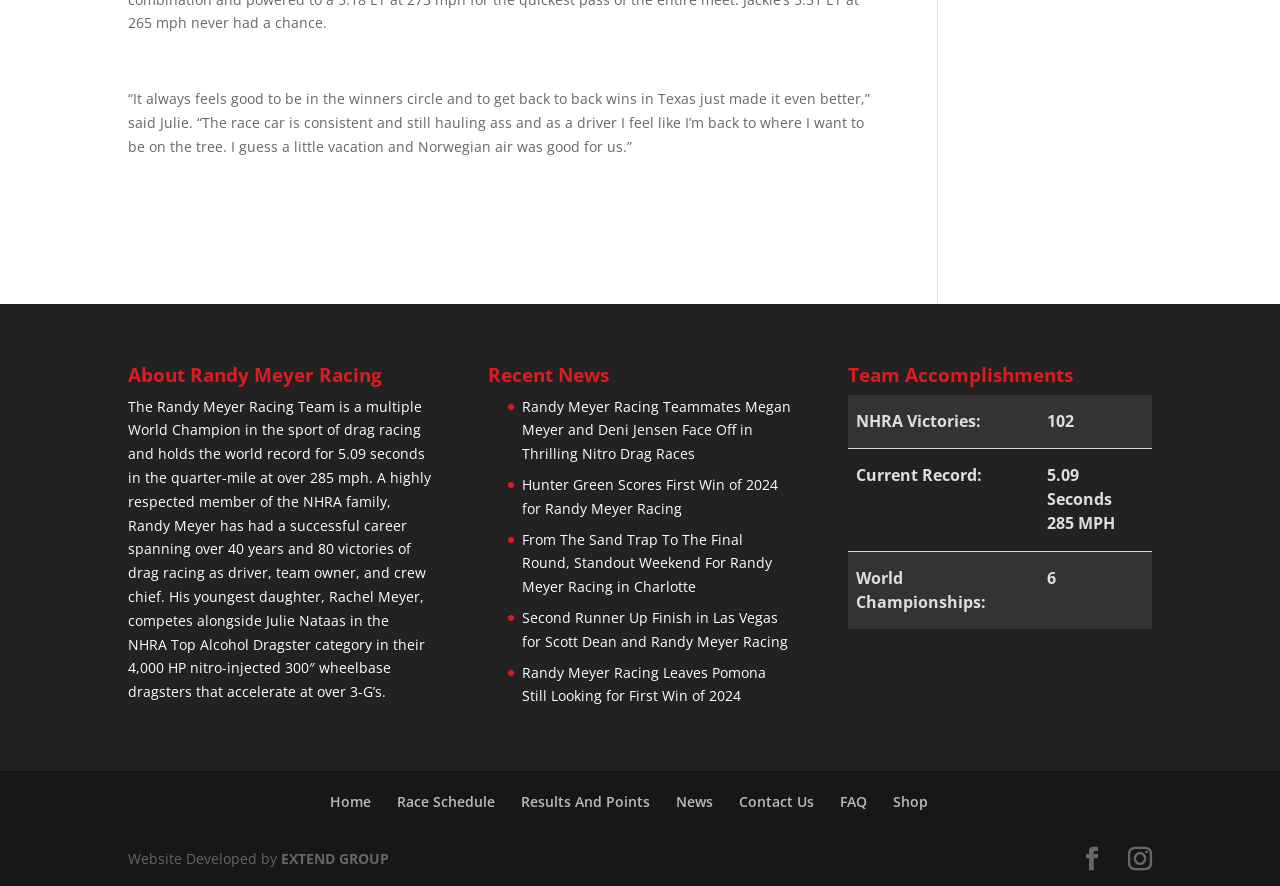Respond with a single word or phrase to the following question: How many NHRA victories does Randy Meyer Racing Team have?

102